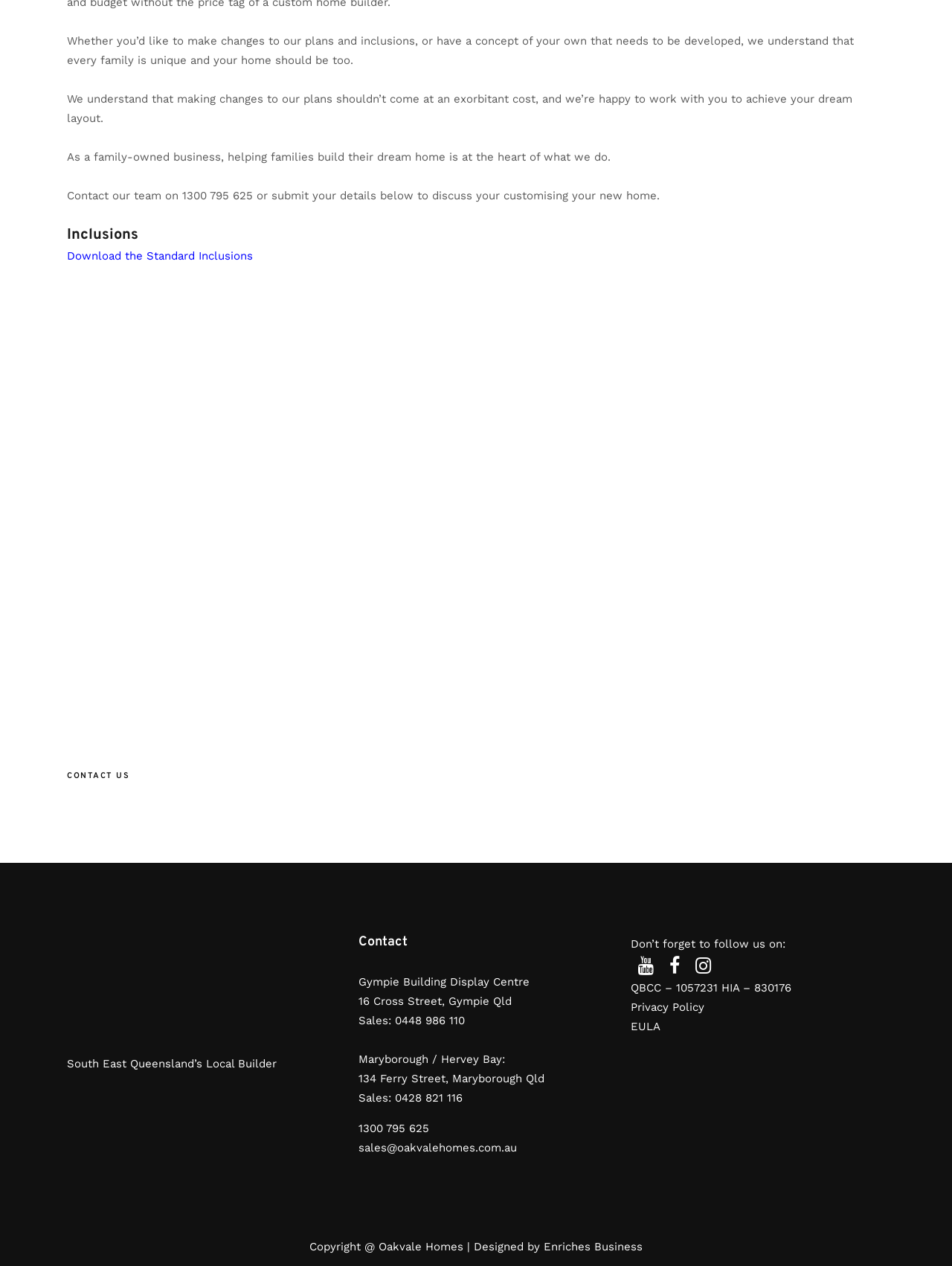Please find the bounding box coordinates of the element's region to be clicked to carry out this instruction: "Download the Standard Inclusions".

[0.07, 0.197, 0.266, 0.208]